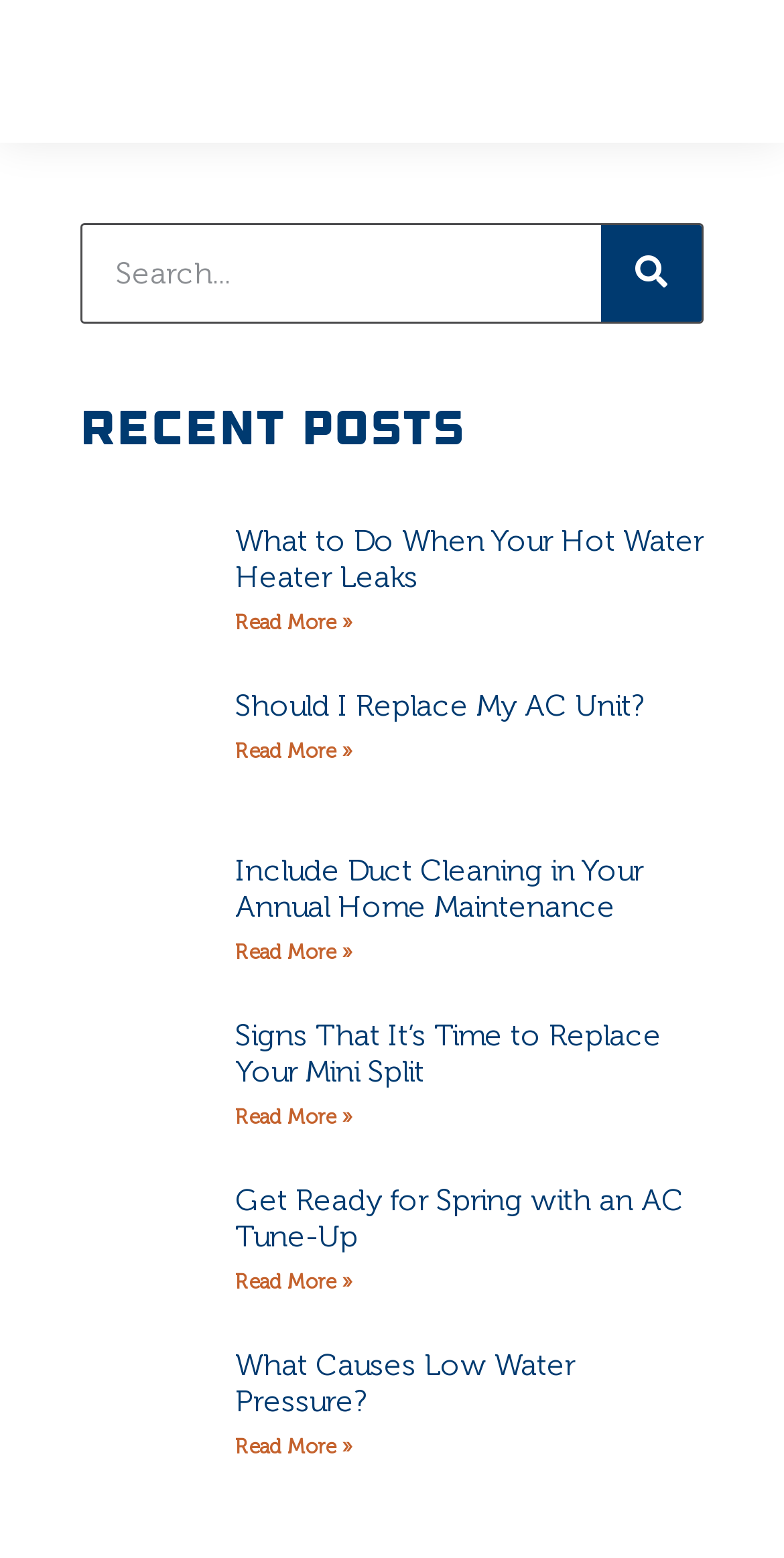Determine the coordinates of the bounding box that should be clicked to complete the instruction: "Search for something". The coordinates should be represented by four float numbers between 0 and 1: [left, top, right, bottom].

[0.105, 0.144, 0.767, 0.206]